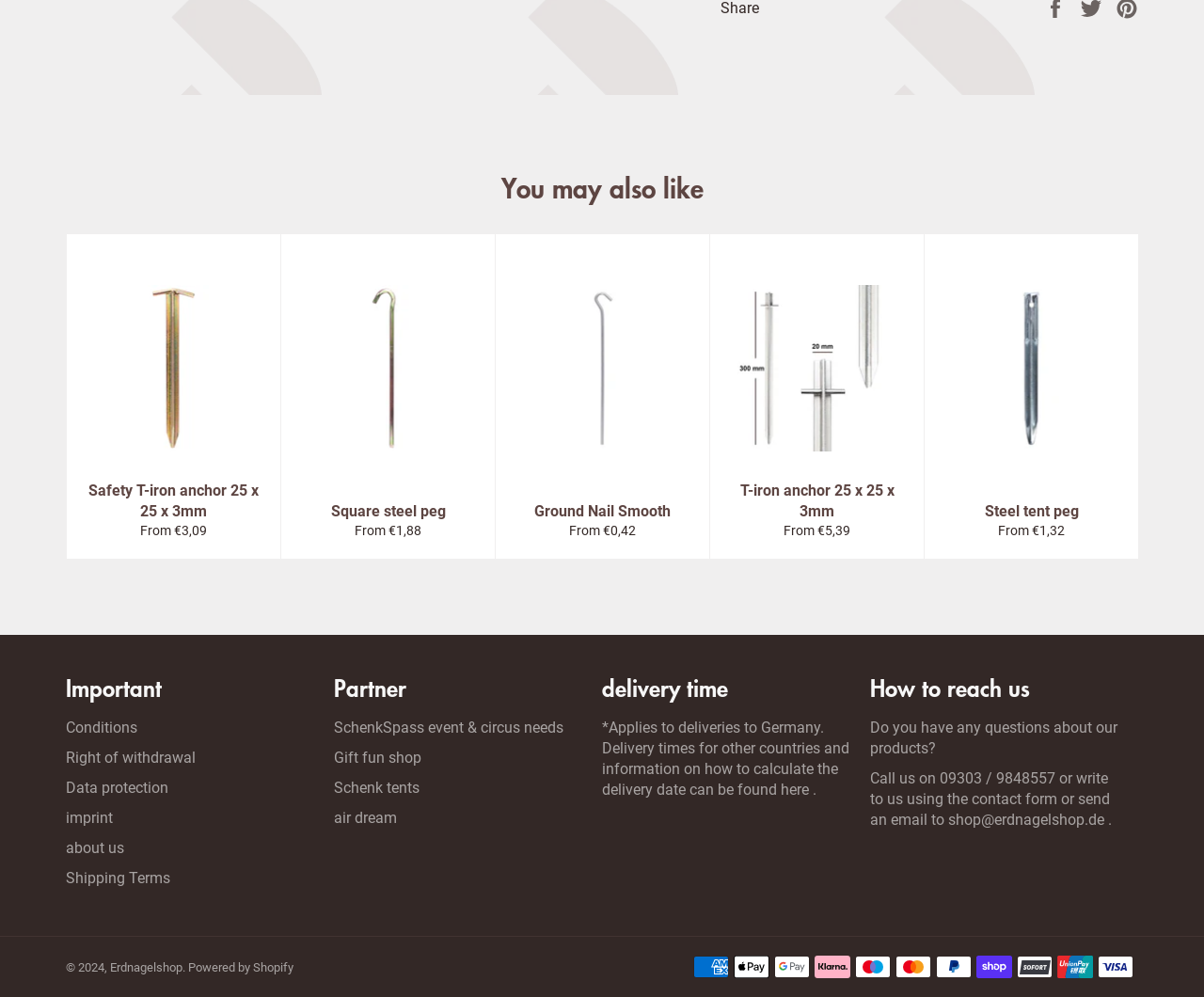Please provide the bounding box coordinates for the element that needs to be clicked to perform the following instruction: "View Conditions". The coordinates should be given as four float numbers between 0 and 1, i.e., [left, top, right, bottom].

[0.055, 0.721, 0.114, 0.739]